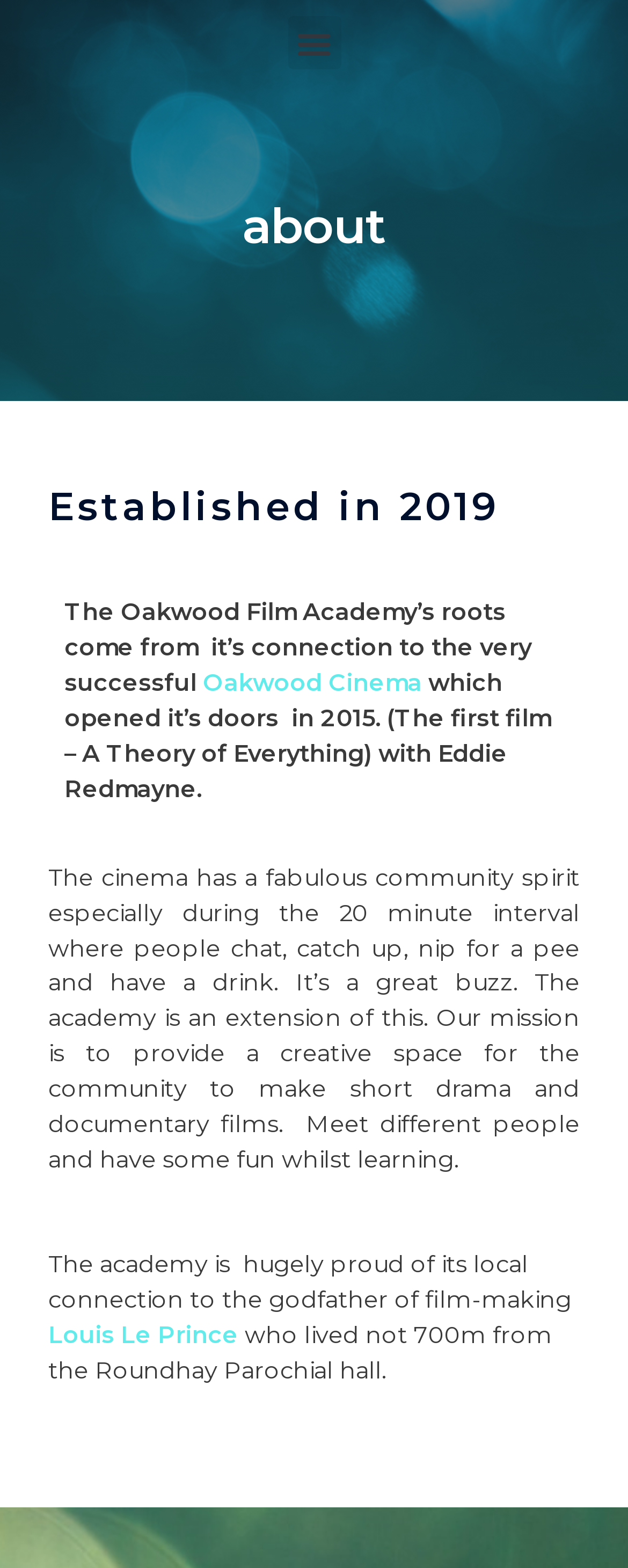Based on the visual content of the image, answer the question thoroughly: What is the distance from the Roundhay Parochial hall to where Louis Le Prince lived?

I found this answer by reading the text that says 'who lived not 700m from the Roundhay Parochial hall.' This text is located below the link 'Louis Le Prince' and is part of the main content of the webpage.